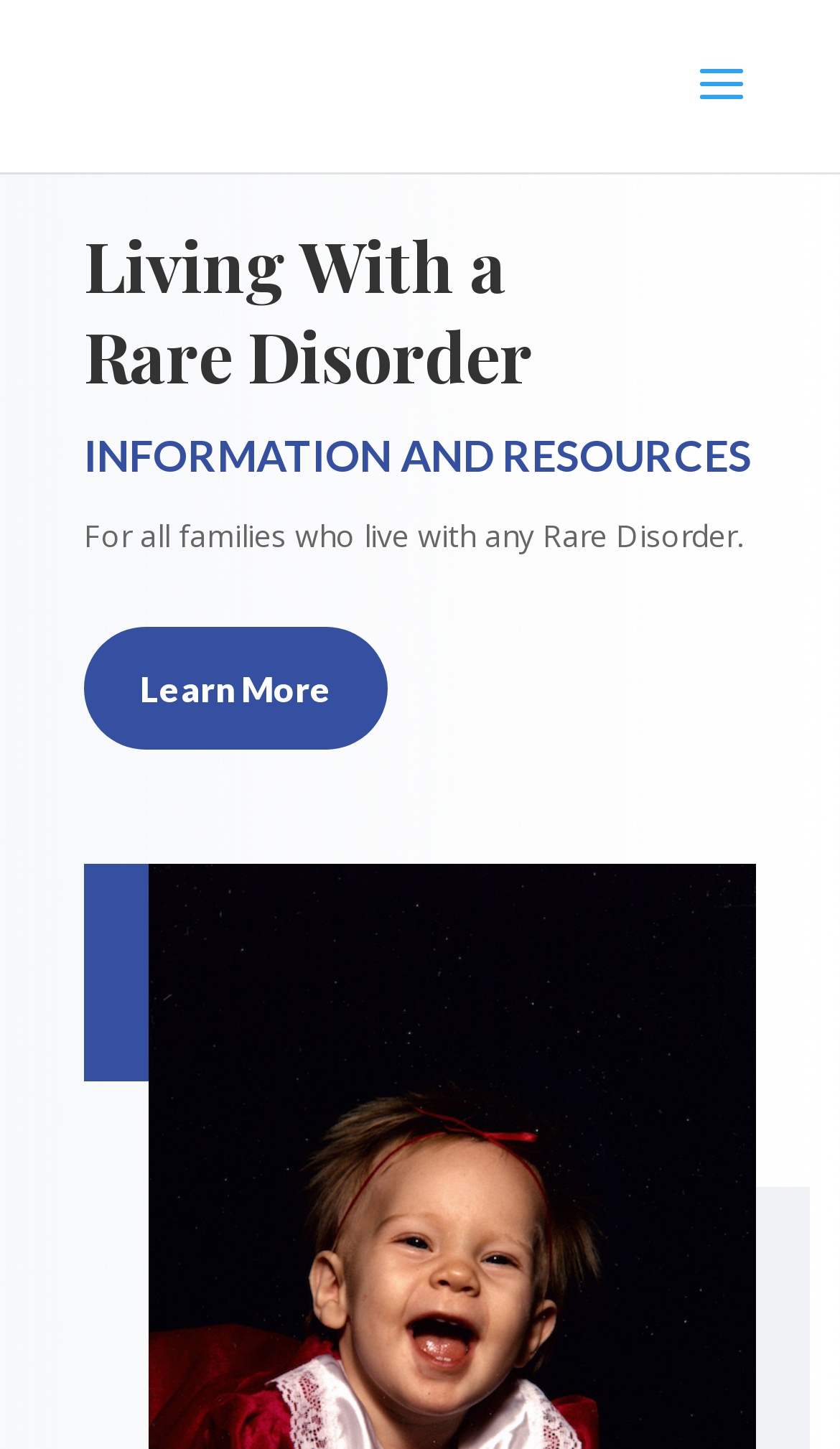Identify the headline of the webpage and generate its text content.

Living With a
Rare Disorder